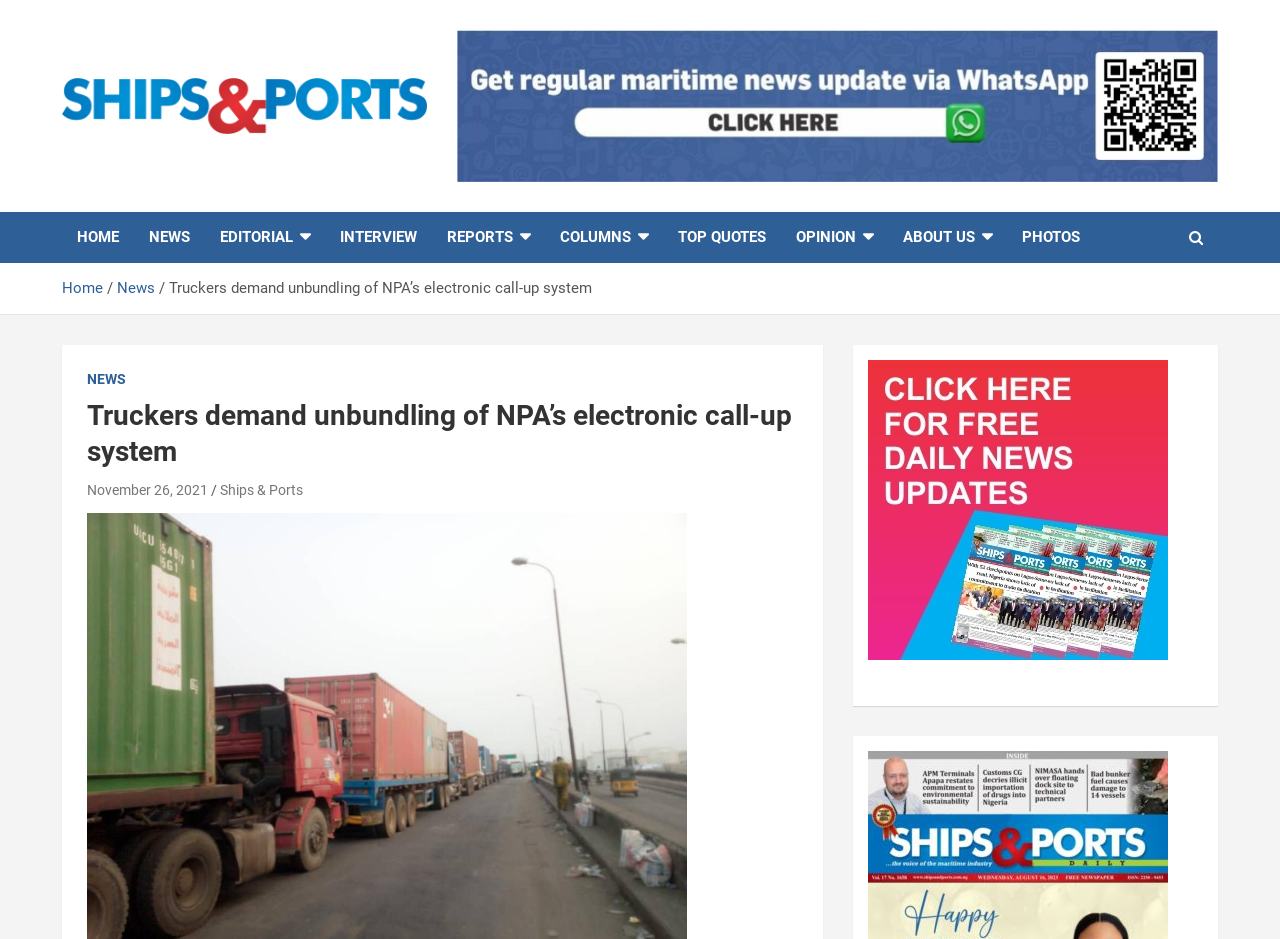Please identify the bounding box coordinates of the clickable area that will fulfill the following instruction: "Browse the 'PHOTOS' section". The coordinates should be in the format of four float numbers between 0 and 1, i.e., [left, top, right, bottom].

[0.787, 0.226, 0.855, 0.28]